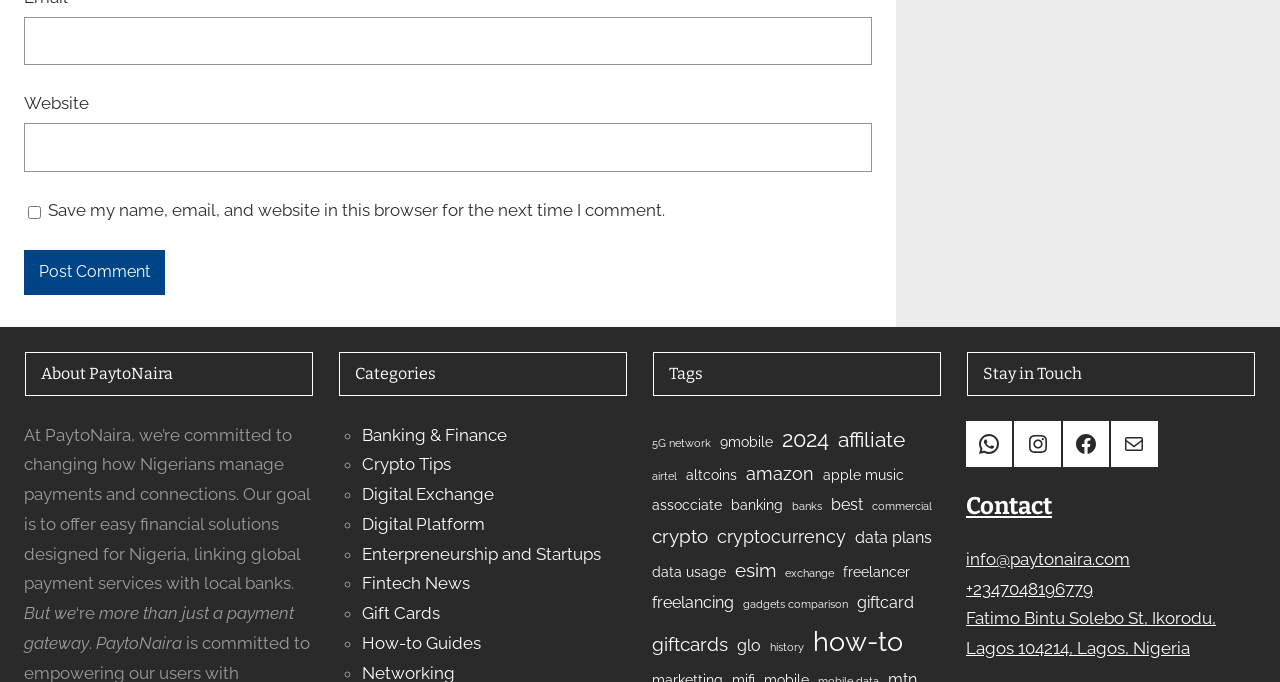Please answer the following question using a single word or phrase: 
What can be saved in this browser?

Name, email, and website